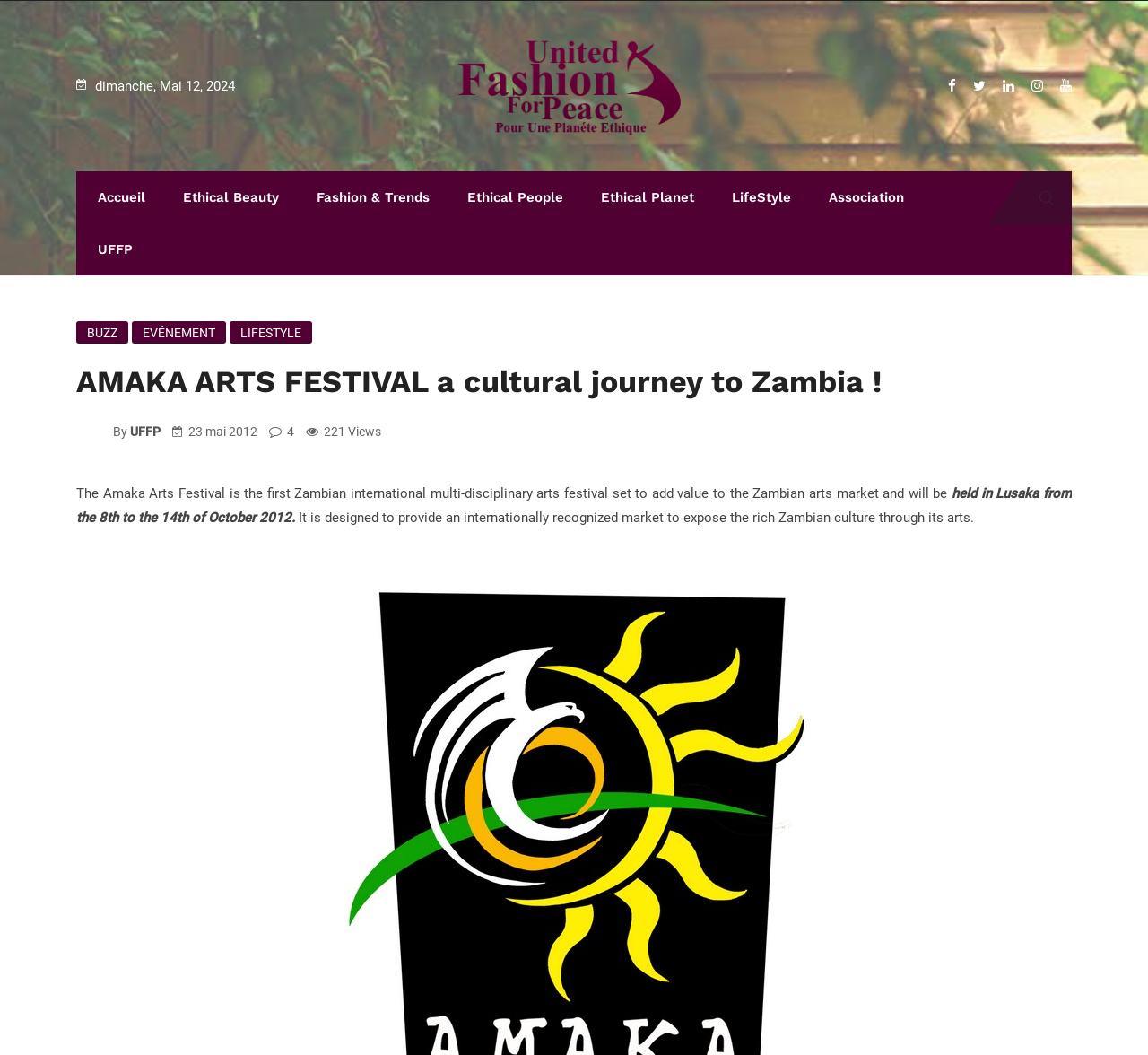Describe all the key features and sections of the webpage thoroughly.

The webpage is about the Amaka Arts Festival, a cultural journey to Zambia. At the top, there is a layout table with a date "dimanche, Mai 12, 2024" on the left and a link to "United Fashion For Peace" with an accompanying image on the right. Below this, there are several social media links represented by icons.

The main navigation menu is located below, with links to "Accueil", "Ethical Beauty", "Fashion & Trends", "Ethical People", "Ethical Planet", "LifeStyle", and "Association". 

On the left side, there is a section with links to "BUZZ", "EVÉNEMENT", and "LIFESTYLE". Next to it, there is a heading that reads "AMAKA ARTS FESTIVAL a cultural journey to Zambia!". 

Below the heading, there is a section with text "By UFFP" and a date "23 mai 2012". It also displays the number of views, "4", and "221 Views". 

The main content of the webpage is a description of the Amaka Arts Festival, which is the first Zambian international multi-disciplinary arts festival. It aims to add value to the Zambian arts market and will be held in Lusaka from the 8th to the 14th of October 2012. The festival is designed to provide an internationally recognized market to expose the rich Zambian culture through its arts.